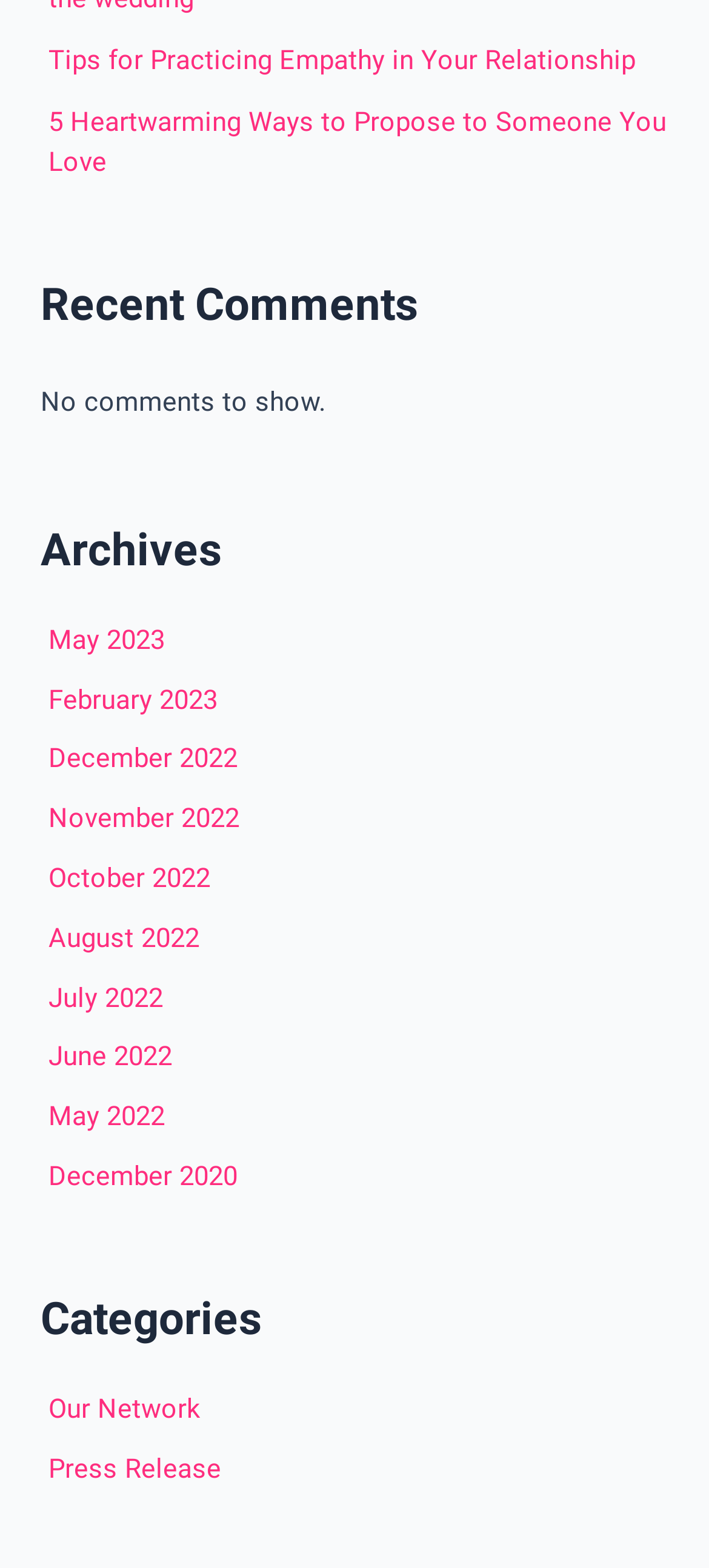Specify the bounding box coordinates of the element's region that should be clicked to achieve the following instruction: "Read the article about practicing empathy in a relationship". The bounding box coordinates consist of four float numbers between 0 and 1, in the format [left, top, right, bottom].

[0.068, 0.028, 0.896, 0.048]